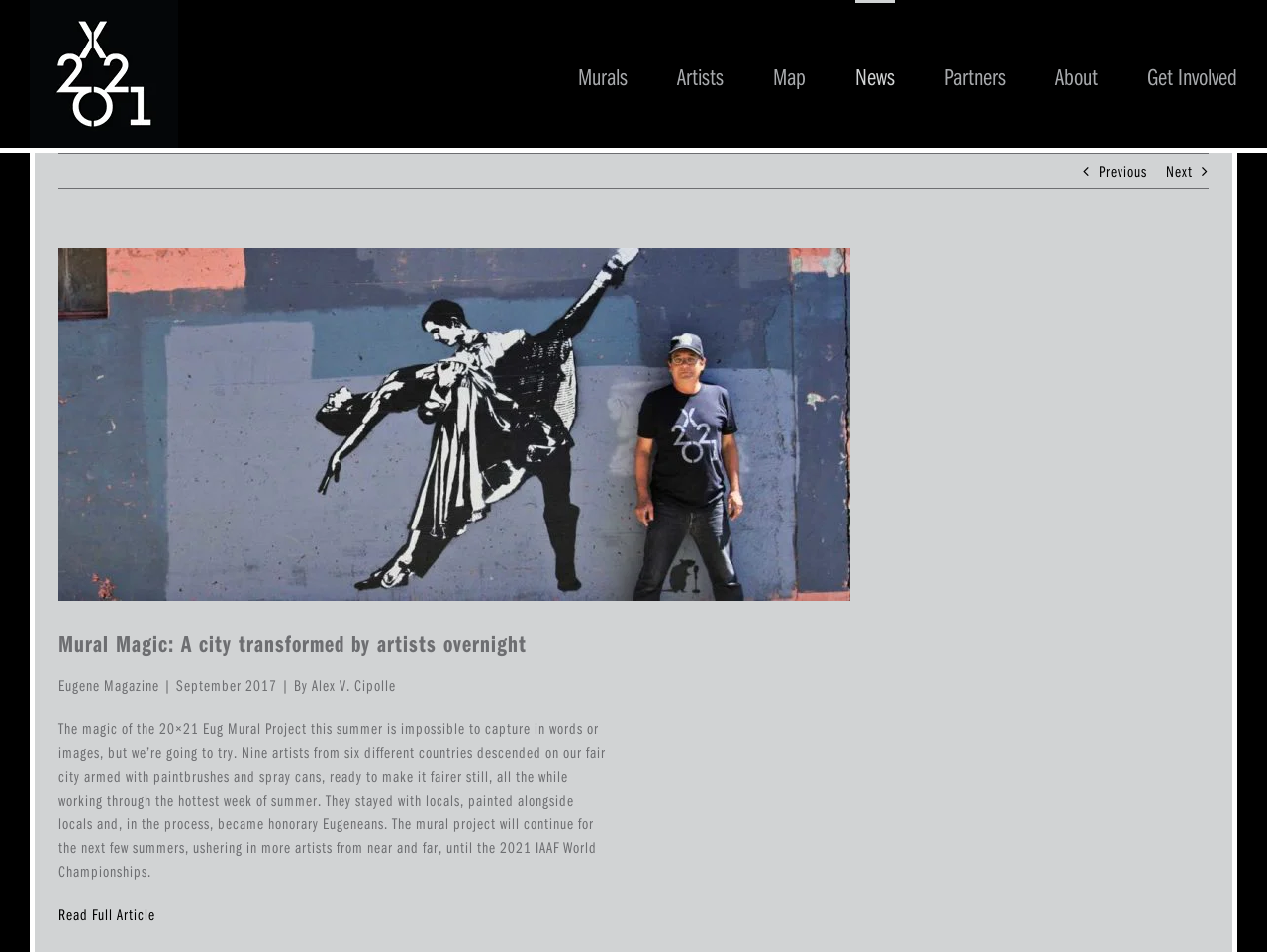Please determine the bounding box coordinates of the section I need to click to accomplish this instruction: "Click the 20x21EUG Mural Project Logo".

[0.023, 0.0, 0.141, 0.156]